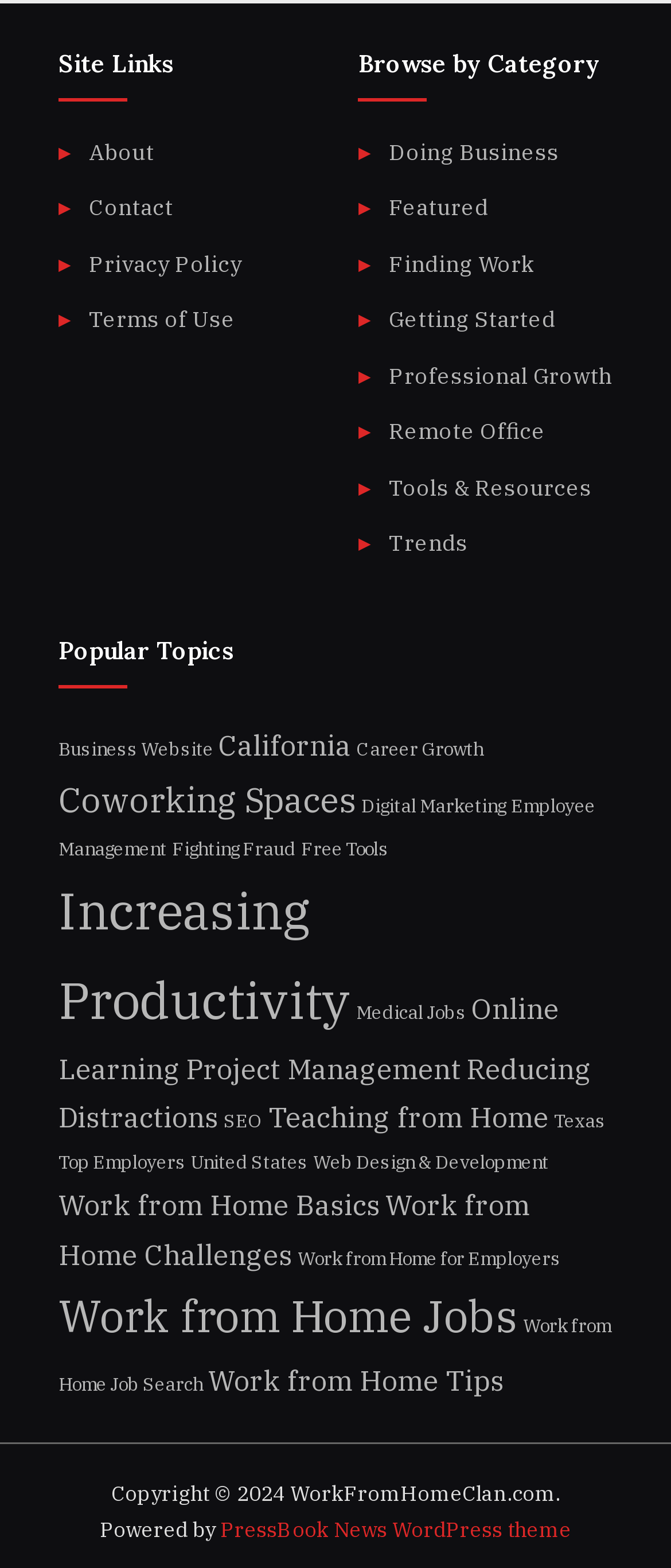Please indicate the bounding box coordinates of the element's region to be clicked to achieve the instruction: "Check Copyright information". Provide the coordinates as four float numbers between 0 and 1, i.e., [left, top, right, bottom].

[0.165, 0.944, 0.835, 0.961]